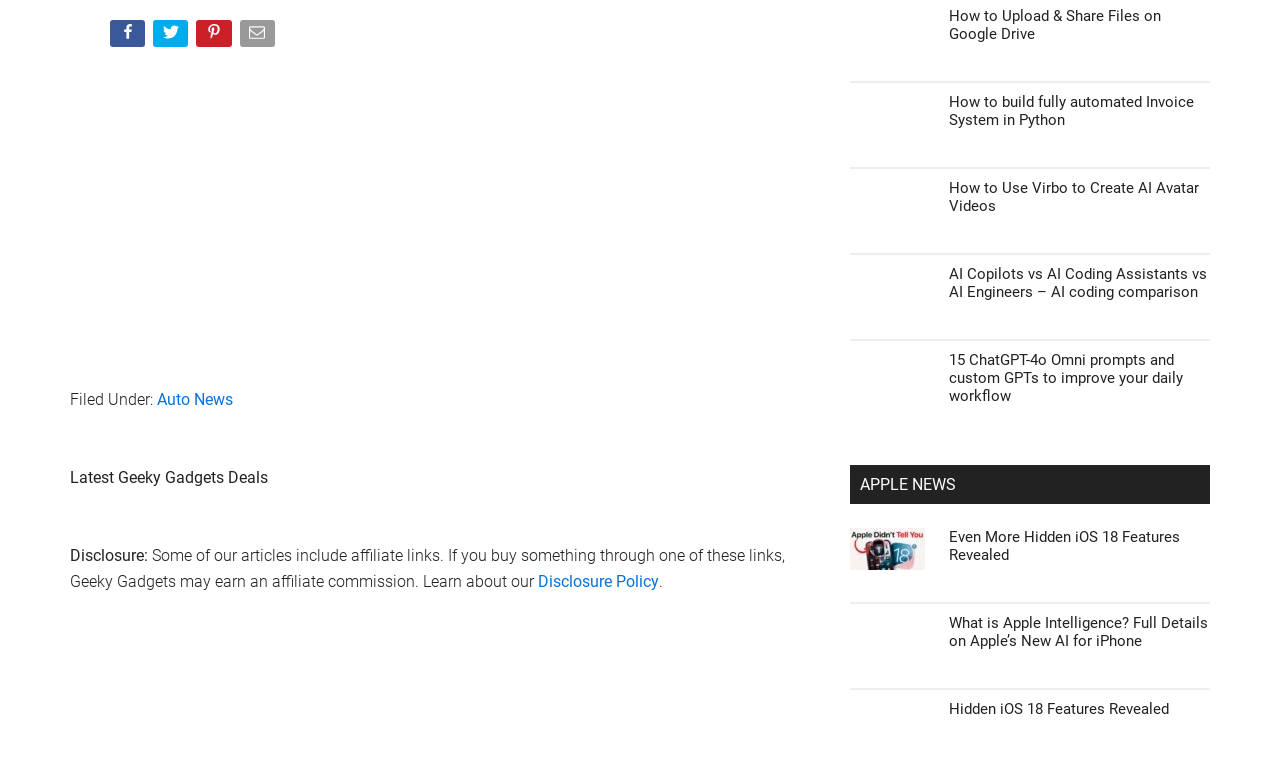Locate the bounding box coordinates of the clickable area needed to fulfill the instruction: "Share".

[0.086, 0.026, 0.117, 0.072]